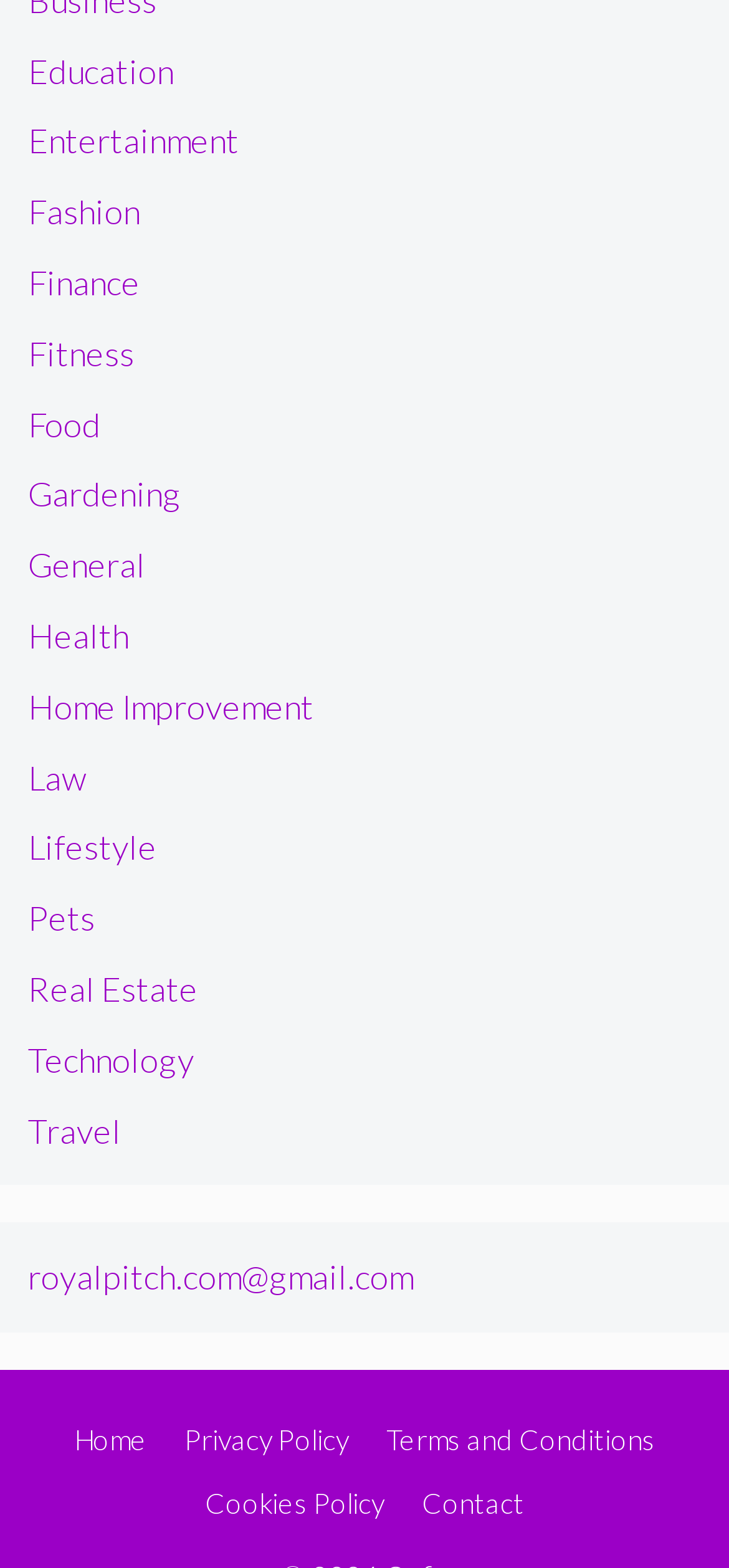Pinpoint the bounding box coordinates of the clickable area necessary to execute the following instruction: "Click on Education". The coordinates should be given as four float numbers between 0 and 1, namely [left, top, right, bottom].

[0.038, 0.032, 0.238, 0.058]